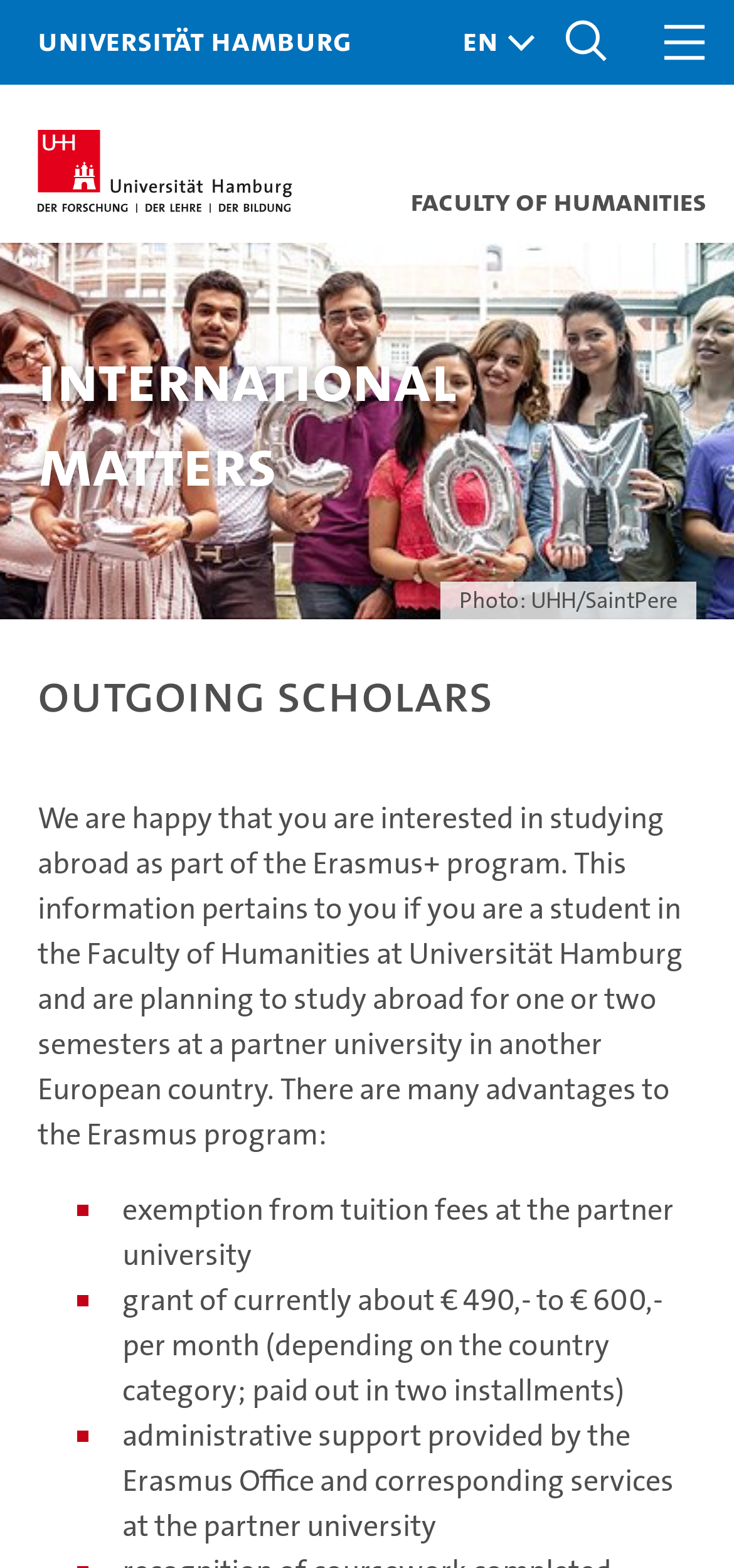What is the purpose of the Erasmus program?
Using the image as a reference, give an elaborate response to the question.

I found the answer by reading the text under the heading 'Outgoing scholars', which explains that the Erasmus program is for students who want to study abroad for one or two semesters at a partner university in another European country.